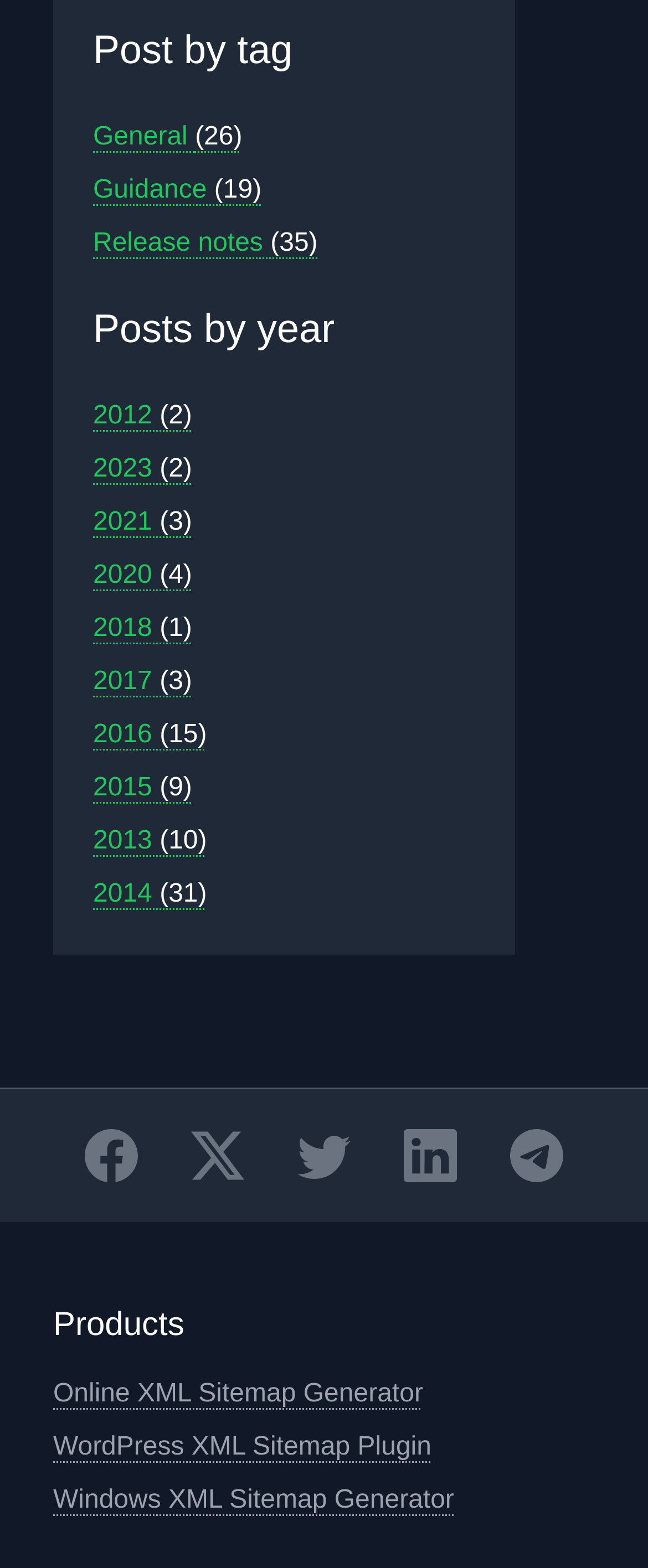How many posts are there in 2016?
Based on the image, provide a one-word or brief-phrase response.

15